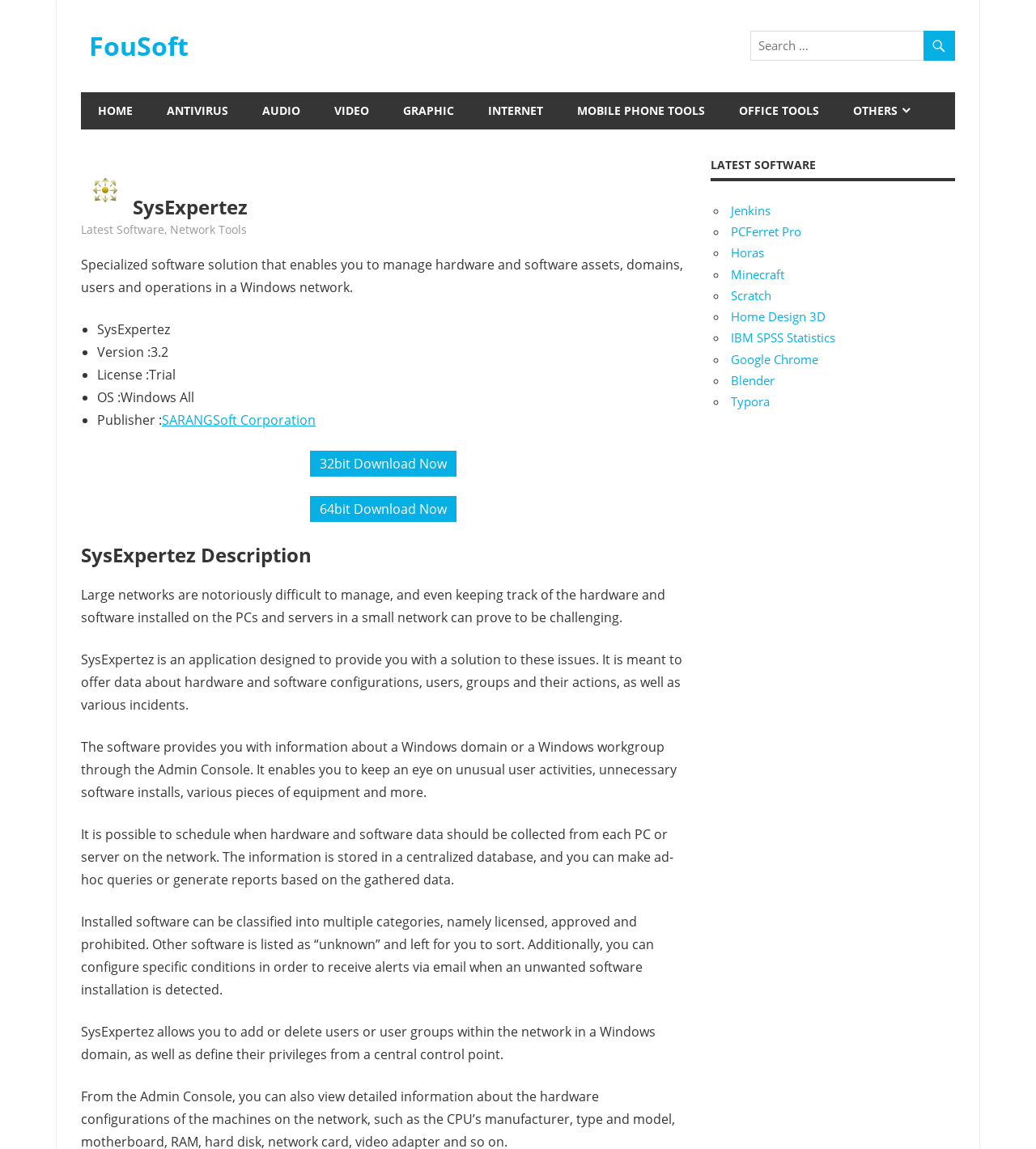What can be classified into multiple categories?
Based on the visual, give a brief answer using one word or a short phrase.

Installed software